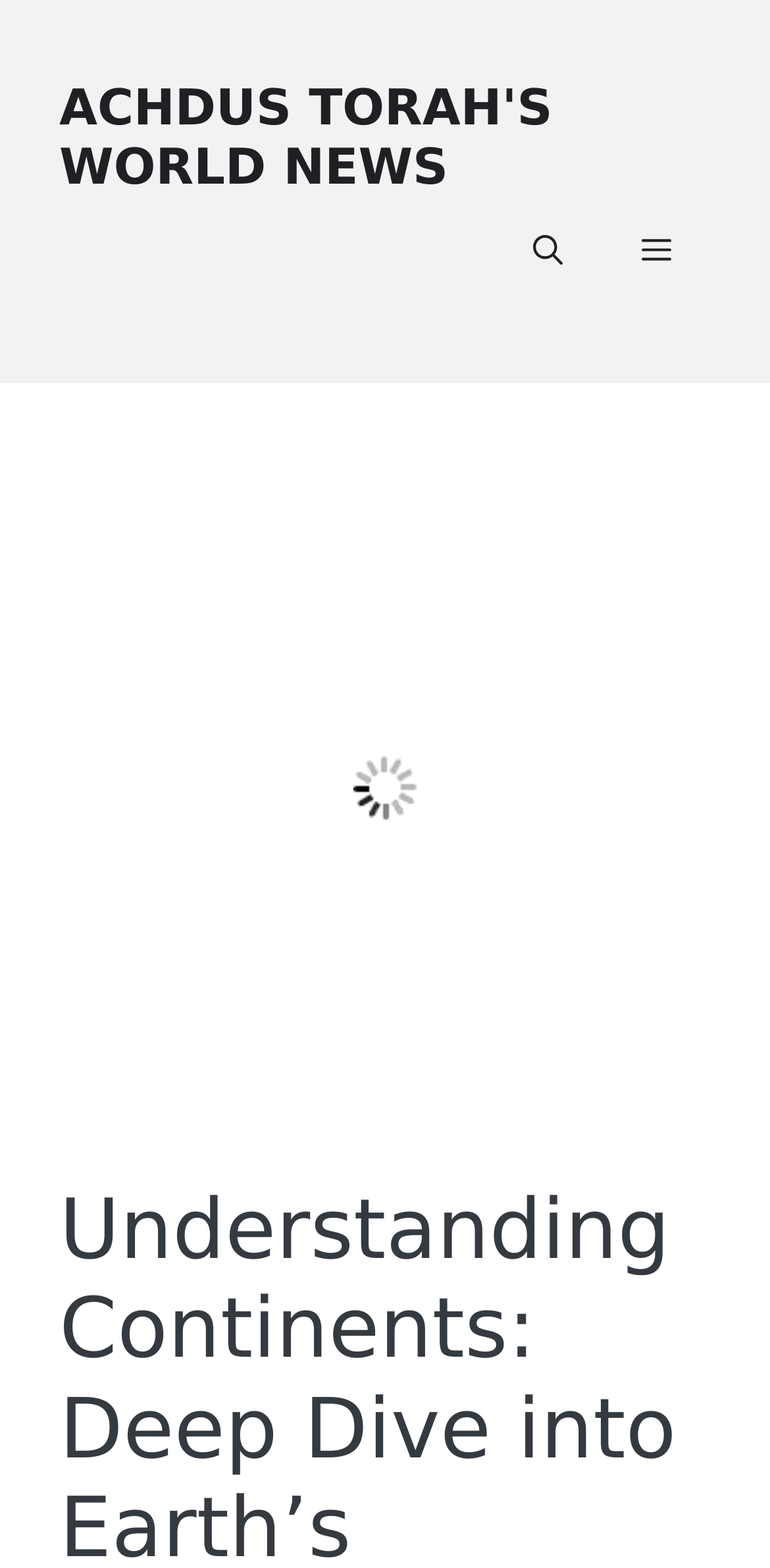Given the element description Menu, predict the bounding box coordinates for the UI element in the webpage screenshot. The format should be (top-left x, top-left y, bottom-right x, bottom-right y), and the values should be between 0 and 1.

[0.782, 0.126, 0.923, 0.194]